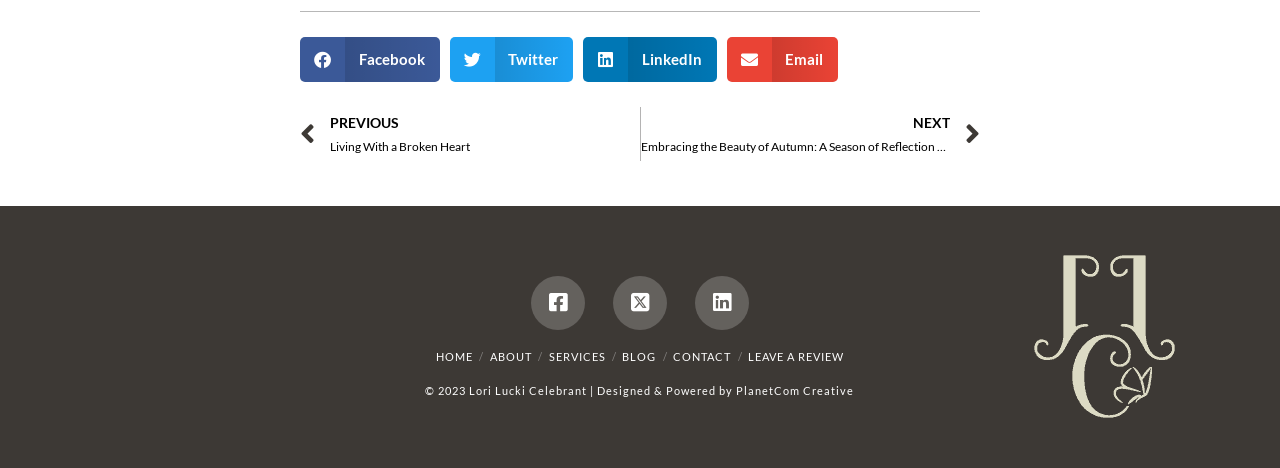Identify the bounding box for the UI element described as: "PlanetCom Creative". The coordinates should be four float numbers between 0 and 1, i.e., [left, top, right, bottom].

[0.575, 0.821, 0.668, 0.849]